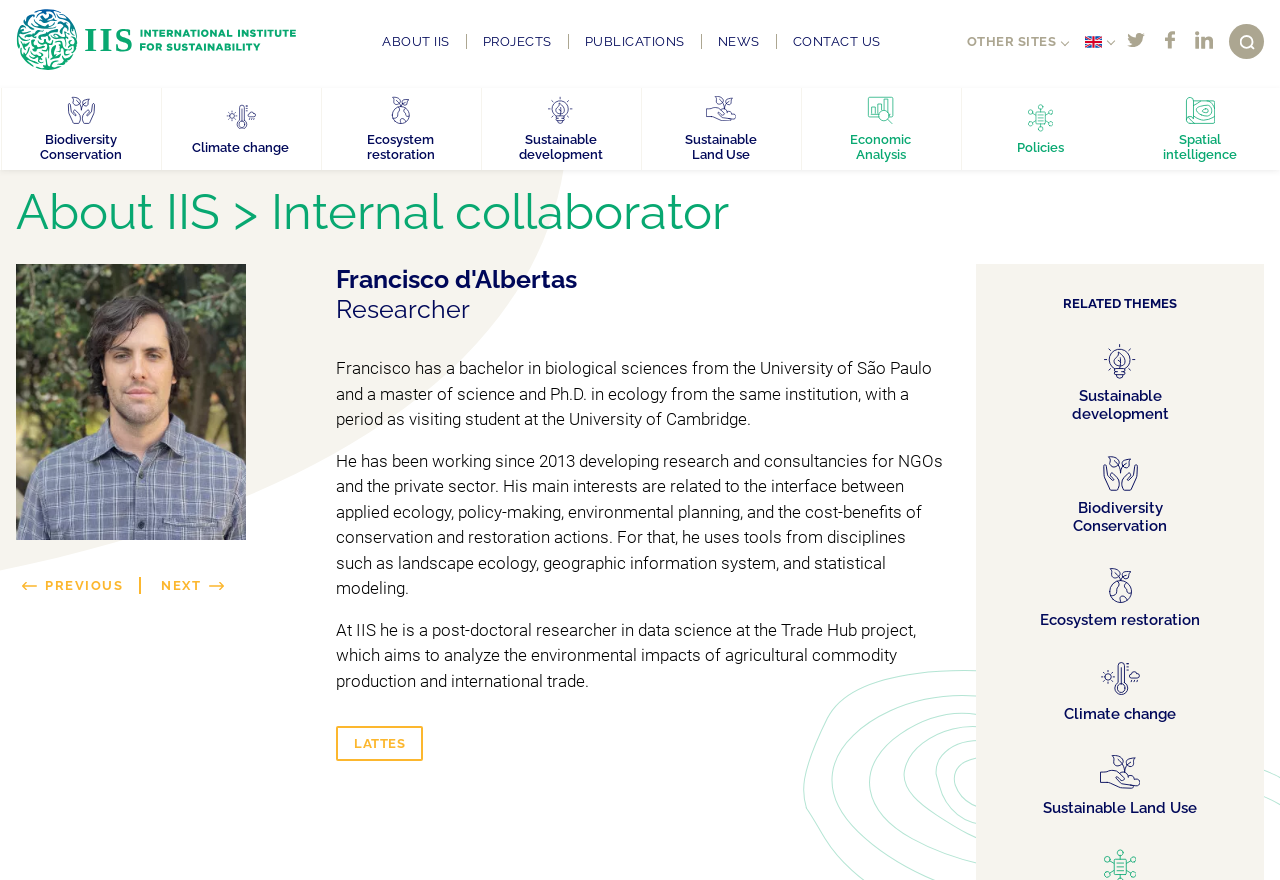Show the bounding box coordinates of the element that should be clicked to complete the task: "Check Francisco's LATTES profile".

[0.262, 0.825, 0.343, 0.865]